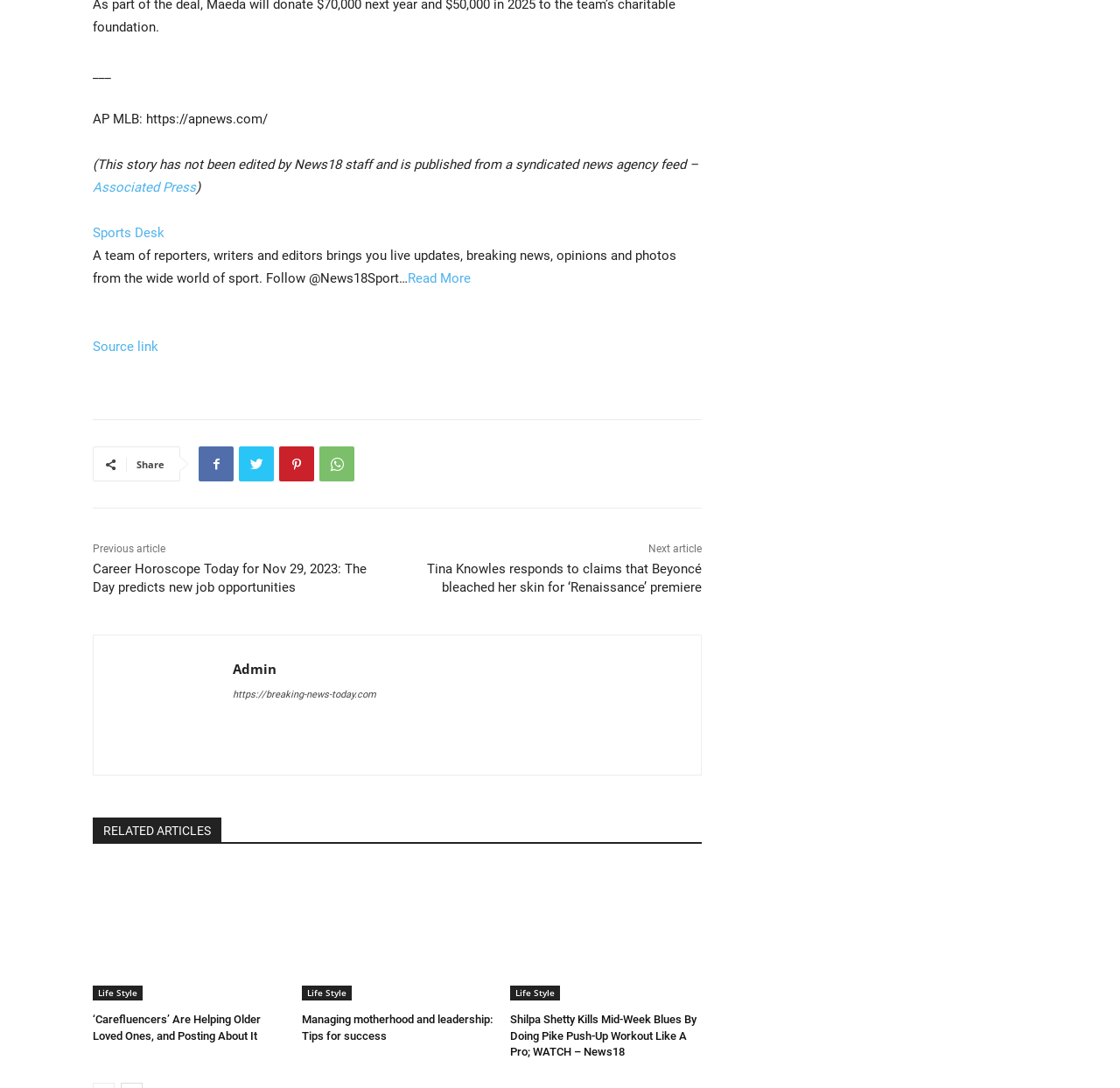What is the source of this news article?
From the details in the image, provide a complete and detailed answer to the question.

The source of this news article is mentioned in the text '(This story has not been edited by News18 staff and is published from a syndicated news agency feed –' which is followed by a link to 'Associated Press'.